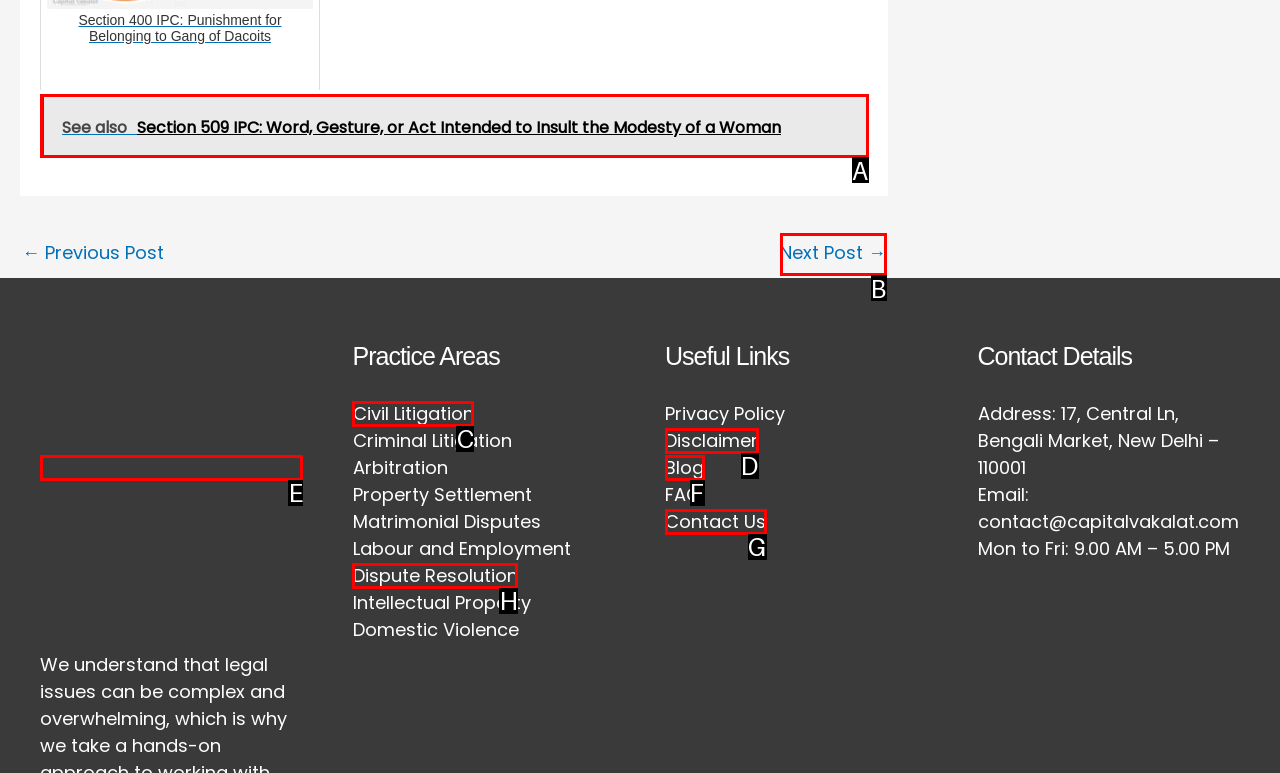Specify the letter of the UI element that should be clicked to achieve the following: visit the blog
Provide the corresponding letter from the choices given.

F